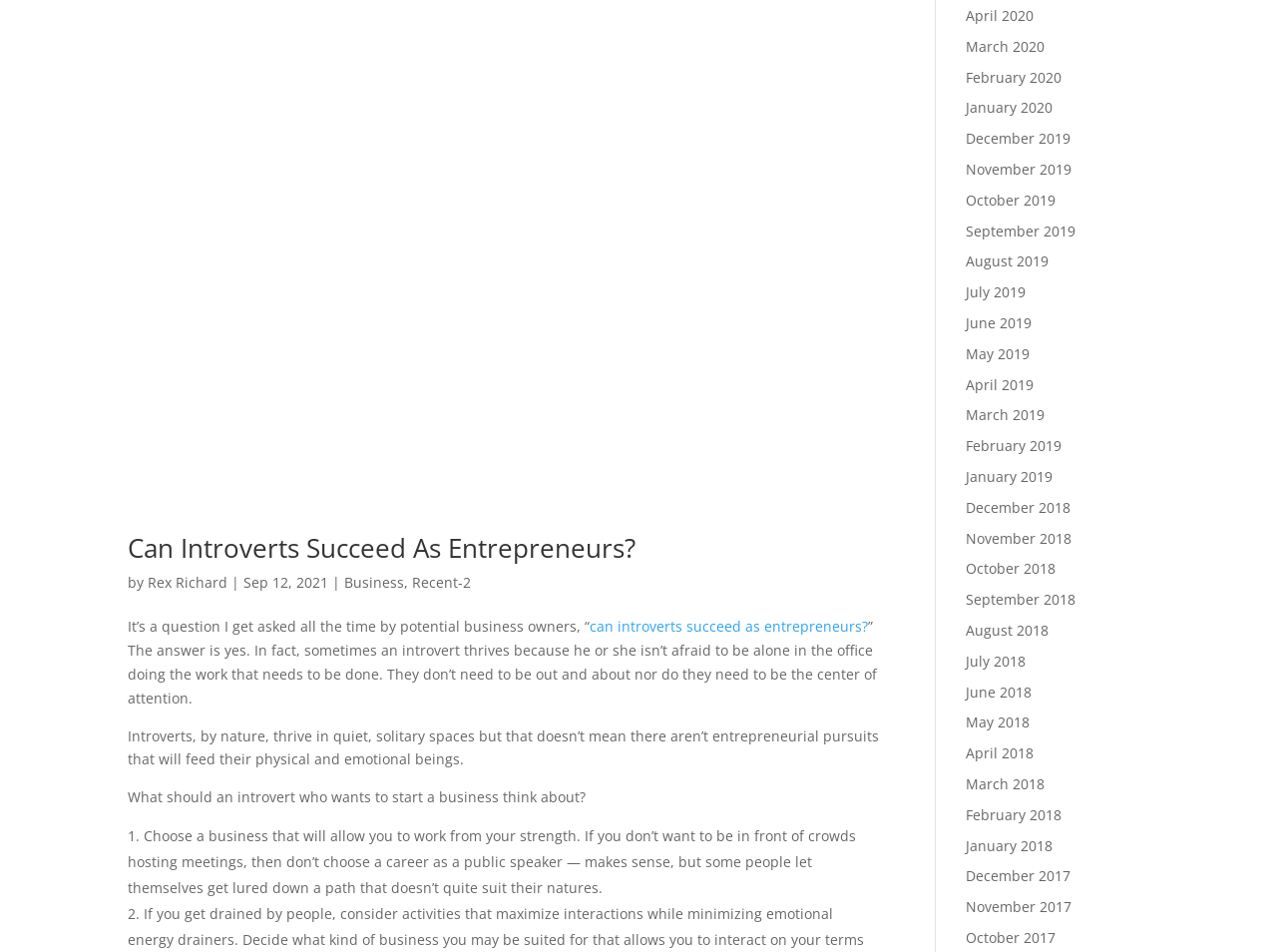Please identify the bounding box coordinates of the element's region that needs to be clicked to fulfill the following instruction: "Go back to News". The bounding box coordinates should consist of four float numbers between 0 and 1, i.e., [left, top, right, bottom].

None